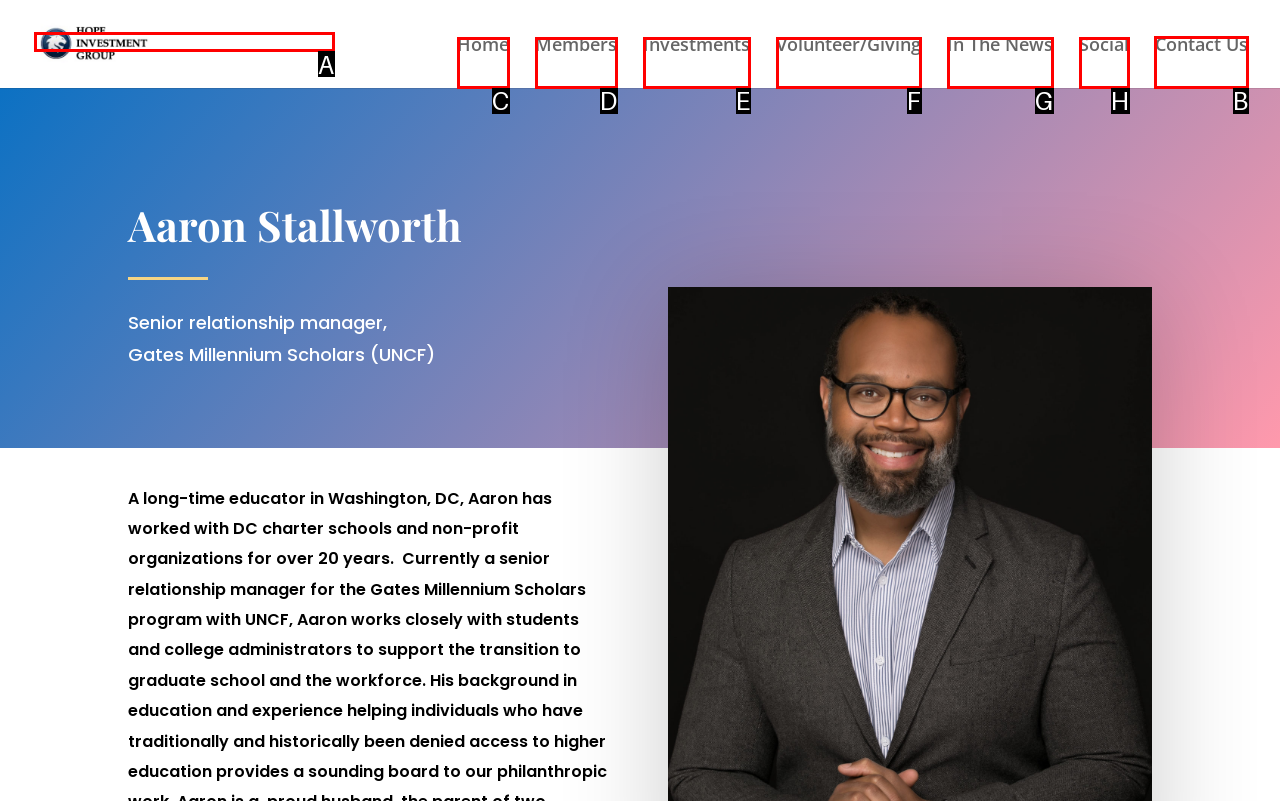Select the HTML element to finish the task: contact us Reply with the letter of the correct option.

B